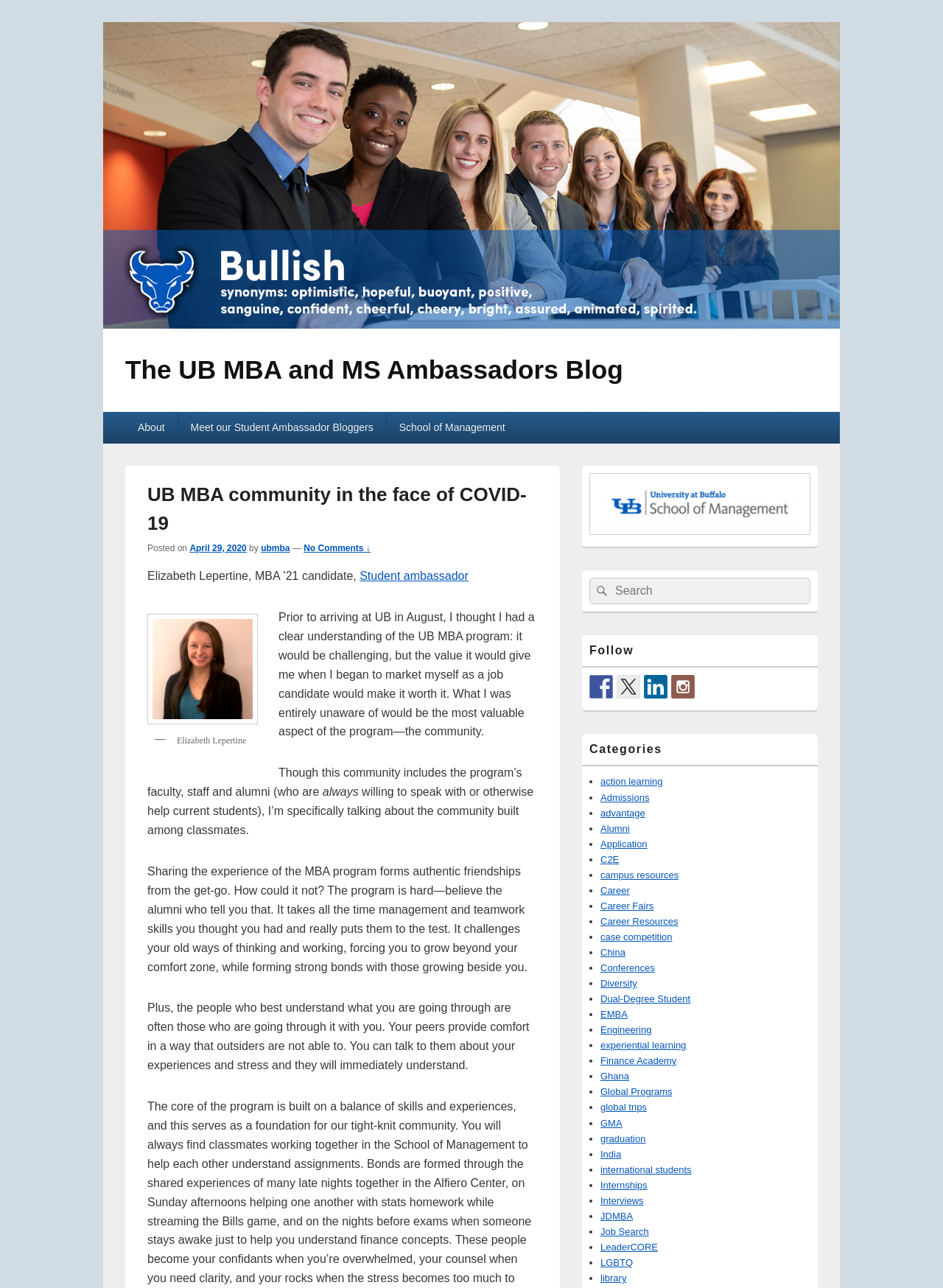Identify the bounding box of the UI element described as follows: "Meet our Student Ambassador Bloggers". Provide the coordinates as four float numbers in the range of 0 to 1 [left, top, right, bottom].

[0.189, 0.32, 0.409, 0.344]